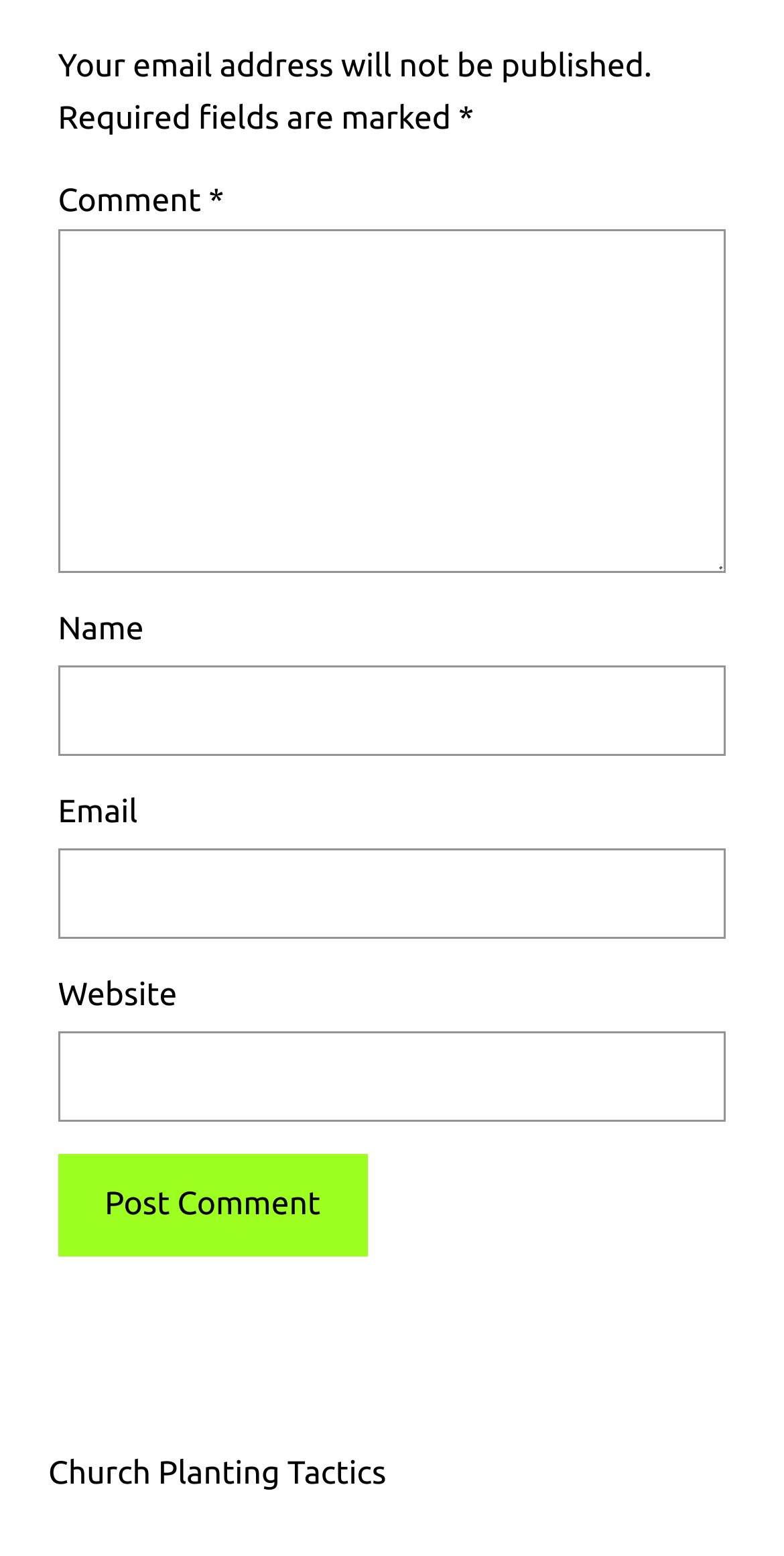Identify the bounding box coordinates for the UI element described as follows: parent_node: Email aria-describedby="email-notes" name="email". Use the format (top-left x, top-left y, bottom-right x, bottom-right y) and ensure all values are floating point numbers between 0 and 1.

[0.074, 0.545, 0.926, 0.603]